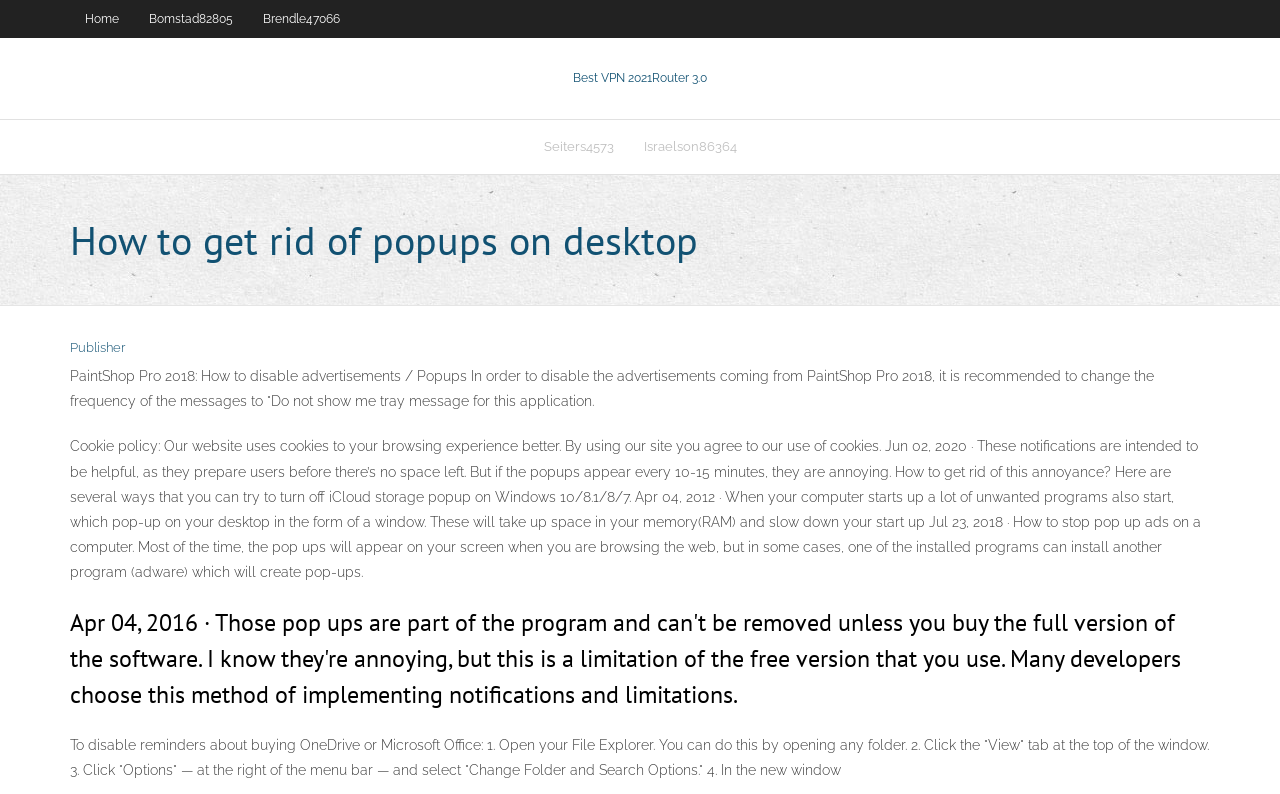Please locate and generate the primary heading on this webpage.

How to get rid of popups on desktop